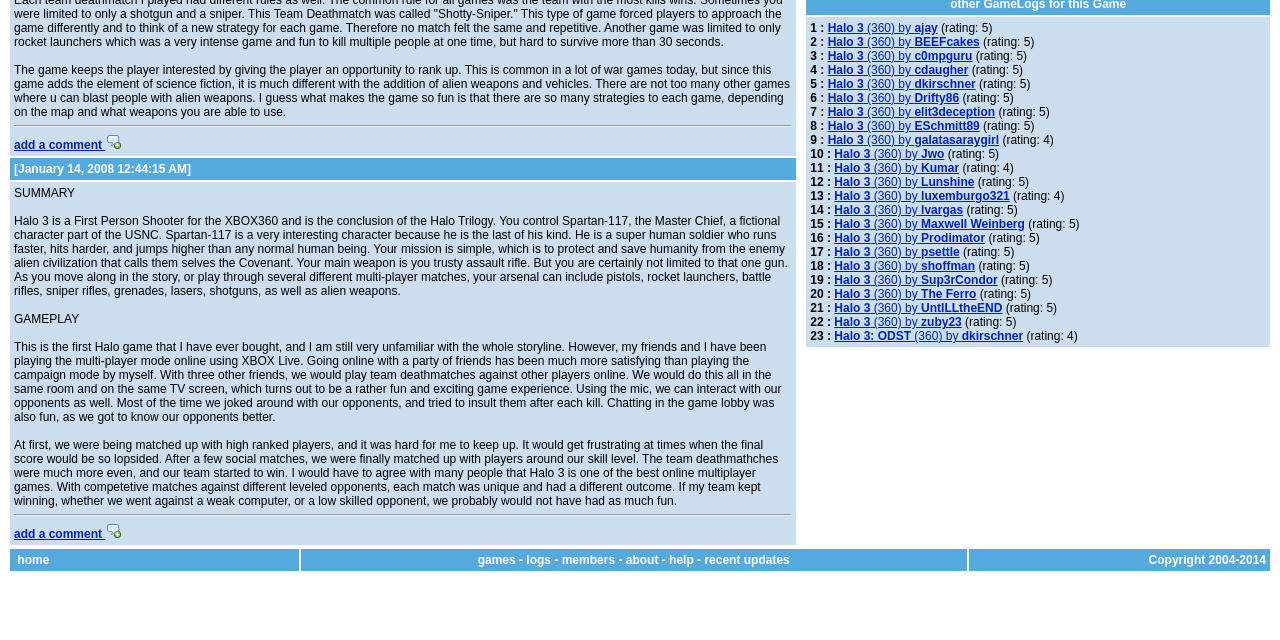Determine the bounding box coordinates of the UI element that matches the following description: "Halo 3 (360) by UntILLtheEND". The coordinates should be four float numbers between 0 and 1 in the format [left, top, right, bottom].

[0.652, 0.47, 0.783, 0.492]